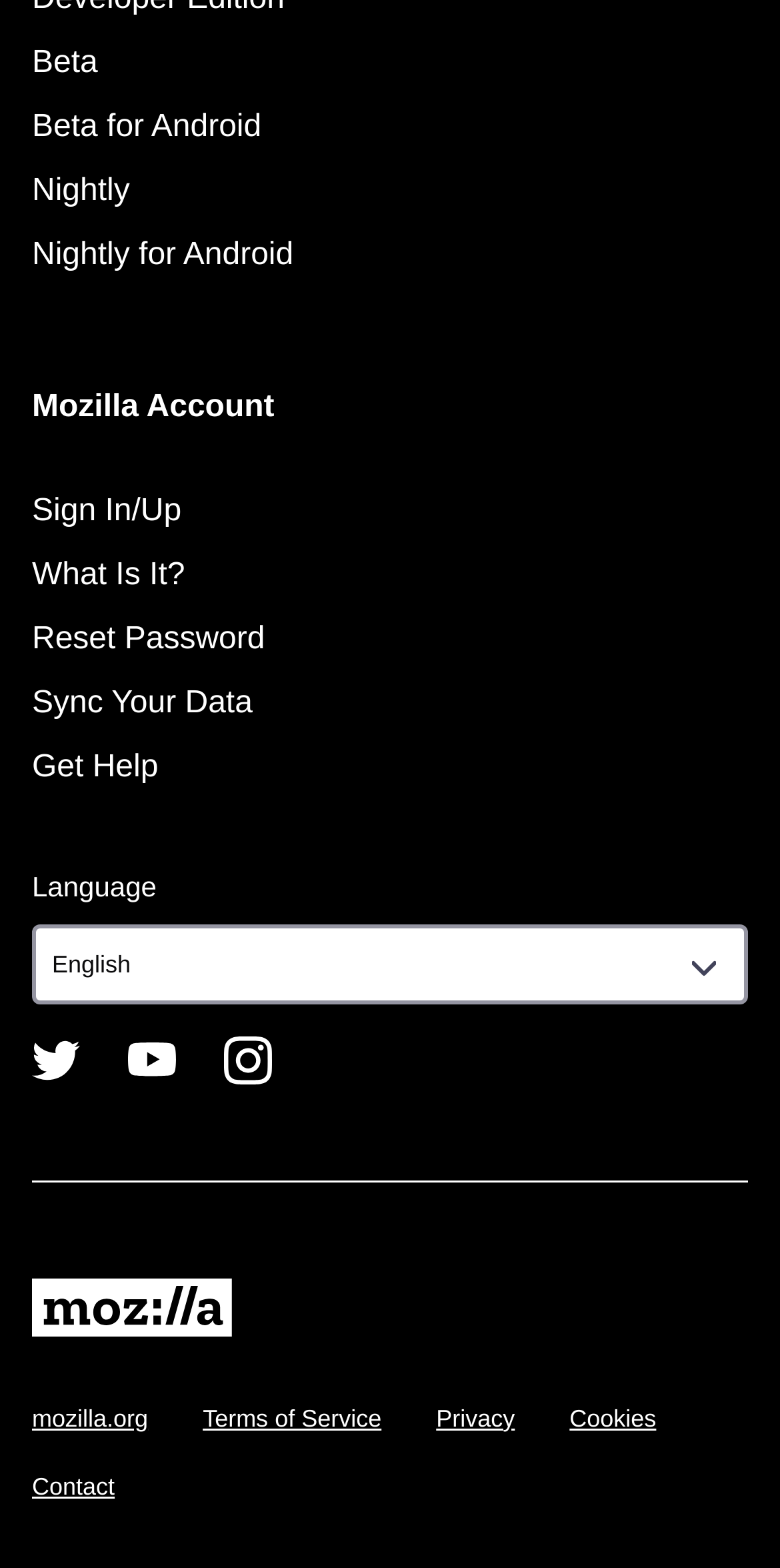Please specify the bounding box coordinates of the region to click in order to perform the following instruction: "Learn what Mozilla Account is".

[0.041, 0.356, 0.237, 0.377]